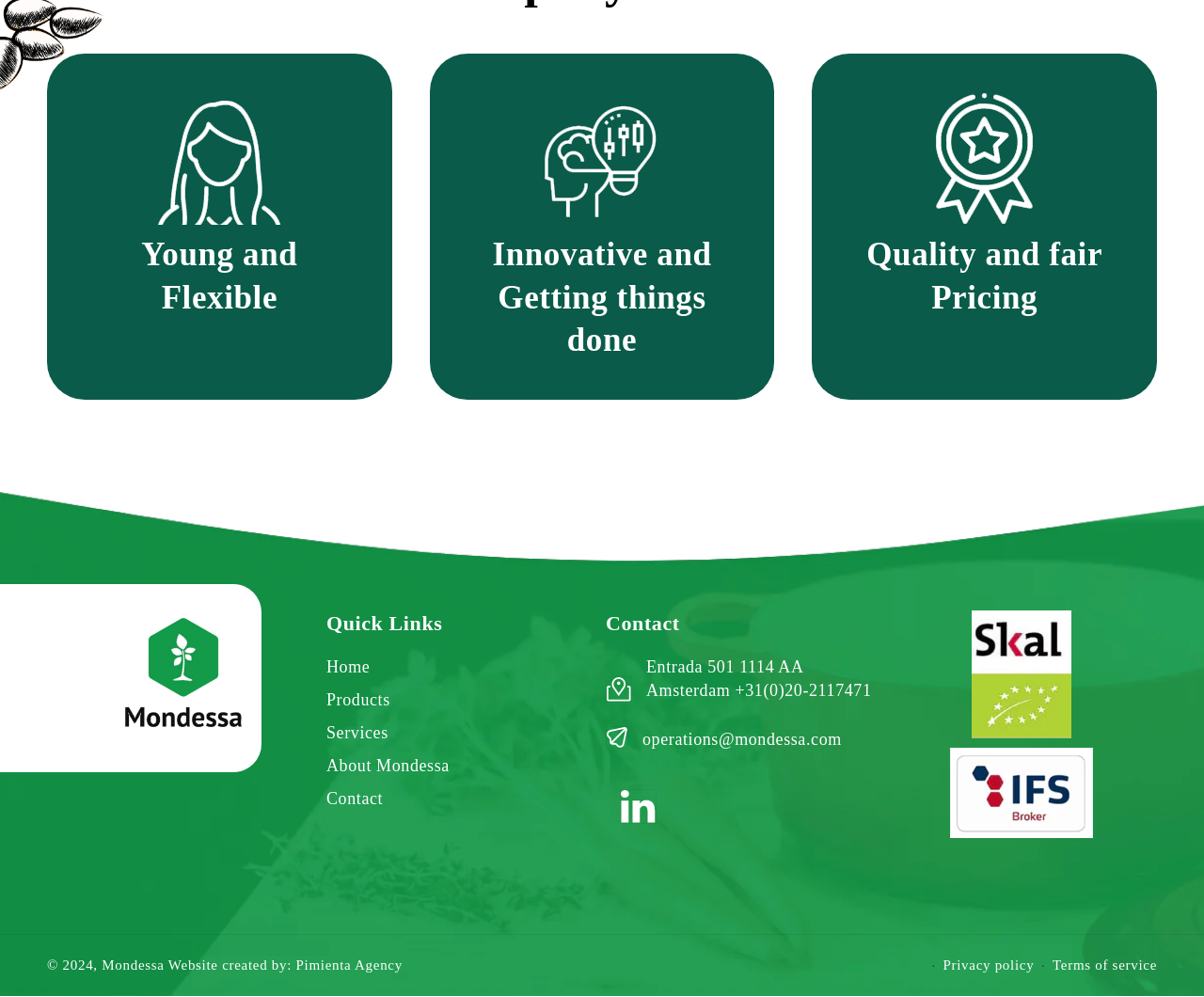What is the phone number?
Look at the screenshot and provide an in-depth answer.

I found the phone number '+31(0)20-2117471' in the contact information section, which is located below the 'Contact' heading.